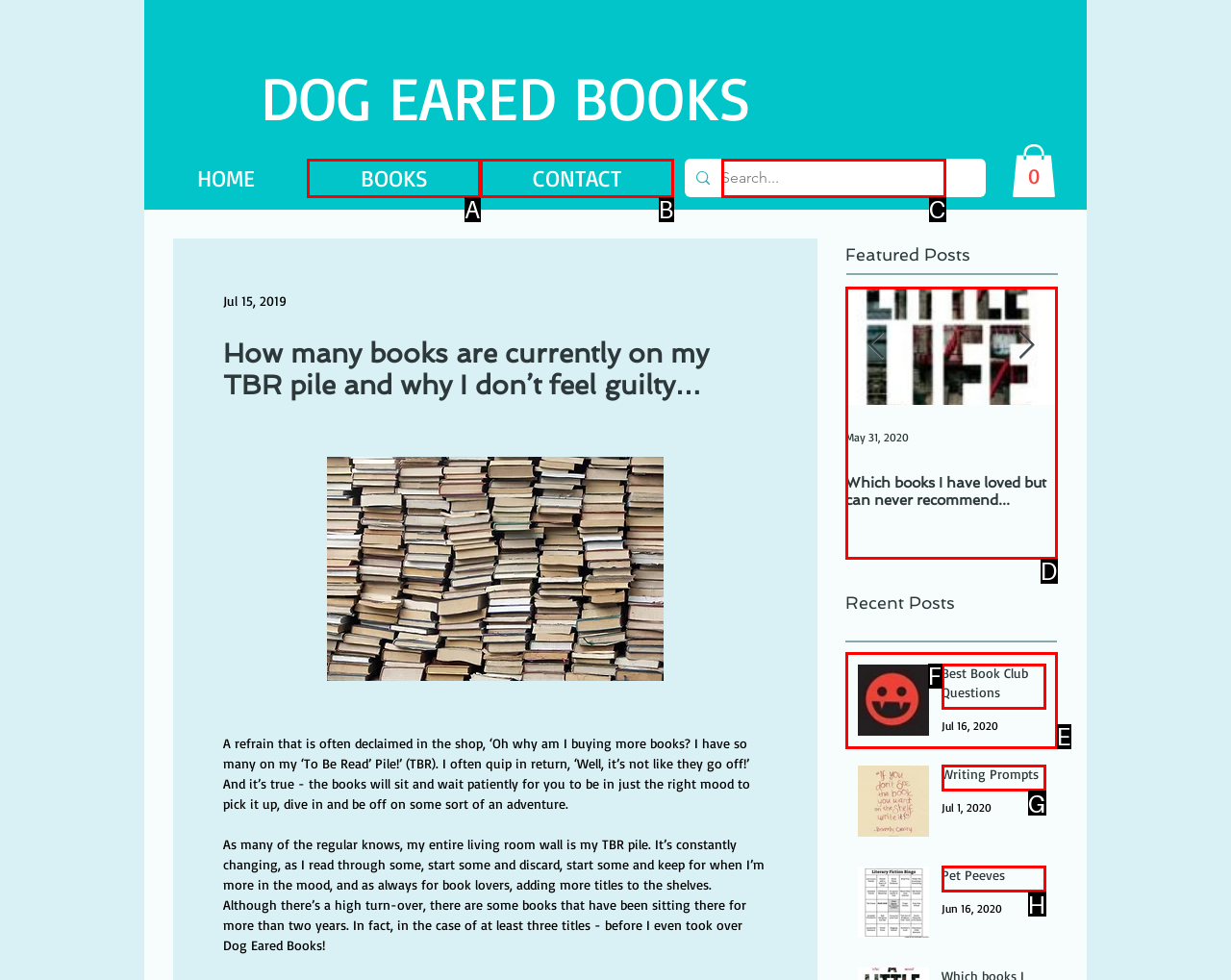Choose the letter of the UI element that aligns with the following description: CONTACT
State your answer as the letter from the listed options.

B